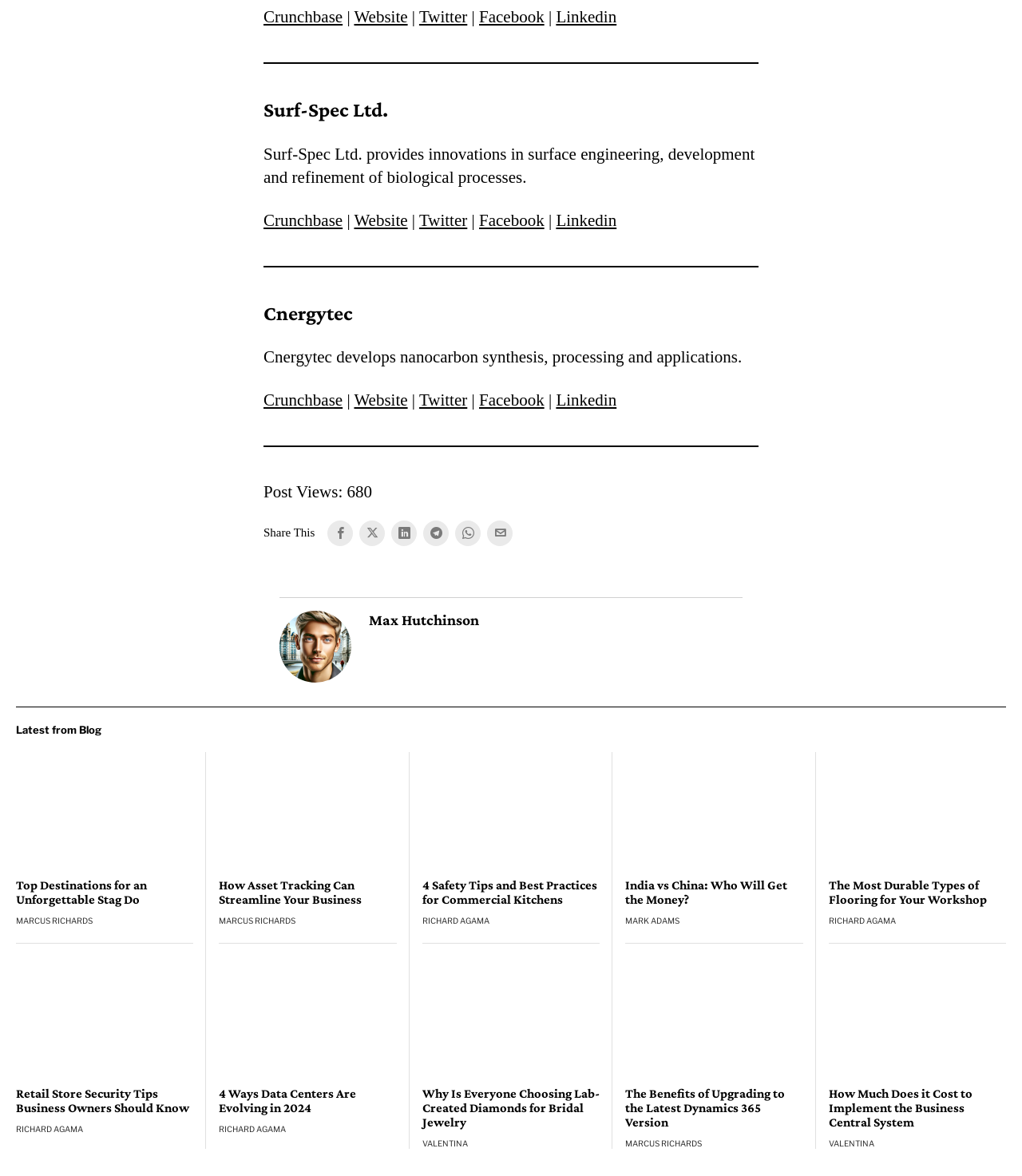Give a short answer using one word or phrase for the question:
What is the text next to the 'Post Views:' label?

680